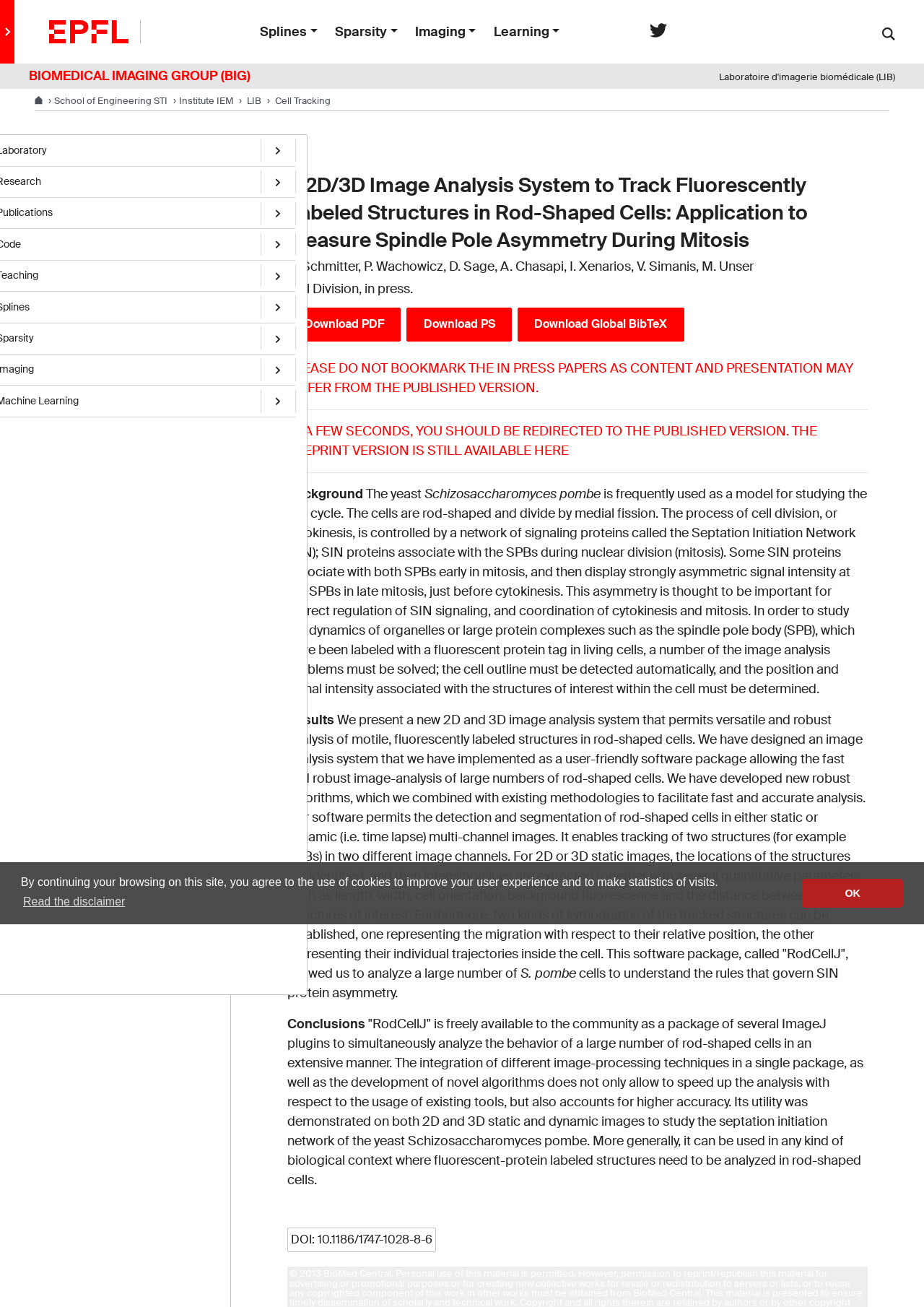For the given element description Read the disclaimer, determine the bounding box coordinates of the UI element. The coordinates should follow the format (top-left x, top-left y, bottom-right x, bottom-right y) and be within the range of 0 to 1.

[0.022, 0.682, 0.138, 0.698]